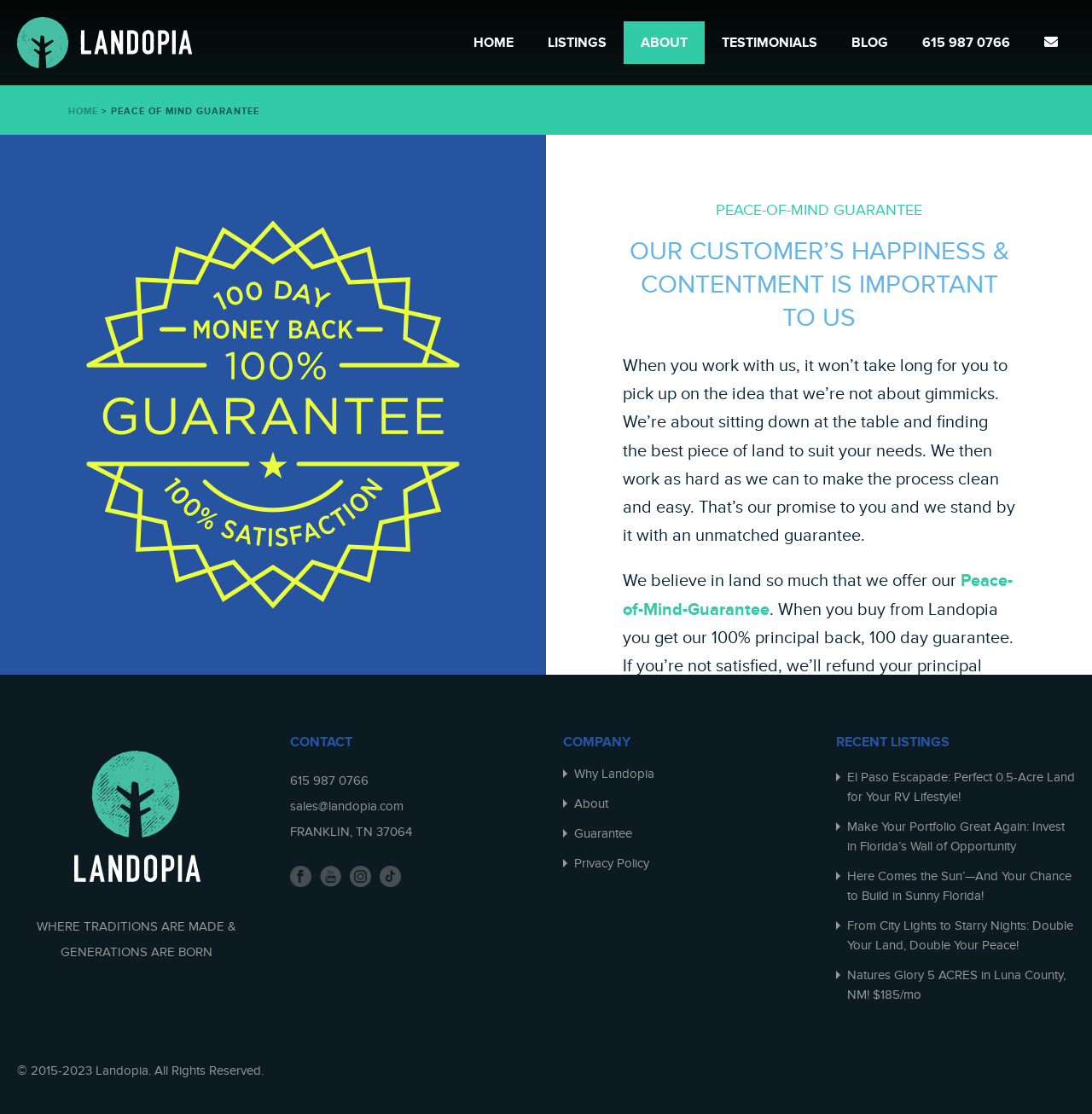Give a complete and precise description of the webpage's appearance.

The webpage is about Landopia's Peace of Mind Guarantee, which is a promise to their customers that they will find the best piece of land to suit their needs. The page is divided into several sections. At the top, there is a navigation menu with links to HOME, LISTINGS, ABOUT, TESTIMONIALS, BLOG, and a phone number. Below the navigation menu, there is a heading that reads "PEACE-OF-MIND GUARANTEE" and a subheading that states "OUR CUSTOMER’S HAPPINESS & CONTENTMENT IS IMPORTANT TO US".

The main content of the page is a paragraph that explains the Peace of Mind Guarantee, which is a 100-day guarantee that allows customers to refund their principal paid or exchange the property for any other land in their portfolio if they are not satisfied. The paragraph is followed by several sections of text that provide more information about the guarantee, including the terms and conditions.

On the right side of the page, there is a section with a heading "CONTACT" that includes a phone number, an email address, and a physical address. Below the contact information, there are links to "COMPANY" and "RECENT LISTINGS". The "COMPANY" section includes links to "Why Landopia", "About", "Guarantee", and "Privacy Policy". The "RECENT LISTINGS" section includes links to several land listings.

At the bottom of the page, there is a copyright notice that reads "© 2015-2023 Landopia. All Rights Reserved." and a social media link. There are also several images on the page, including the Landopia logo, which appears at the top and bottom of the page.